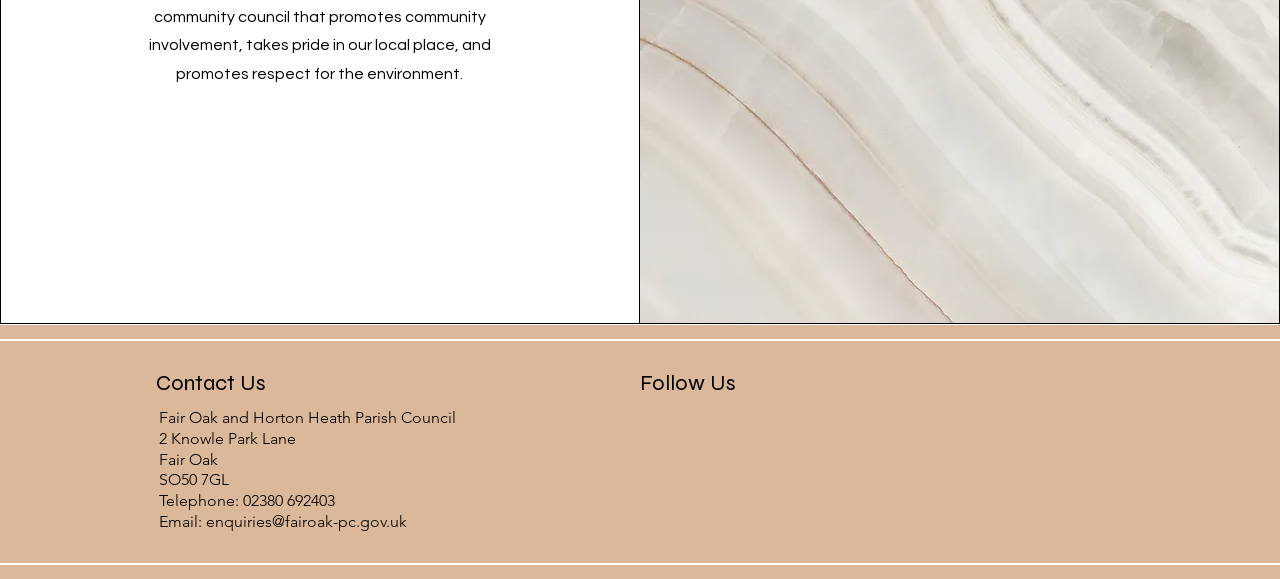What is the postcode of the parish council?
Using the image, elaborate on the answer with as much detail as possible.

I found the answer by looking at the StaticText element with the text 'SO50 7GL' which is located at [0.124, 0.812, 0.179, 0.845] and is a part of the address section.